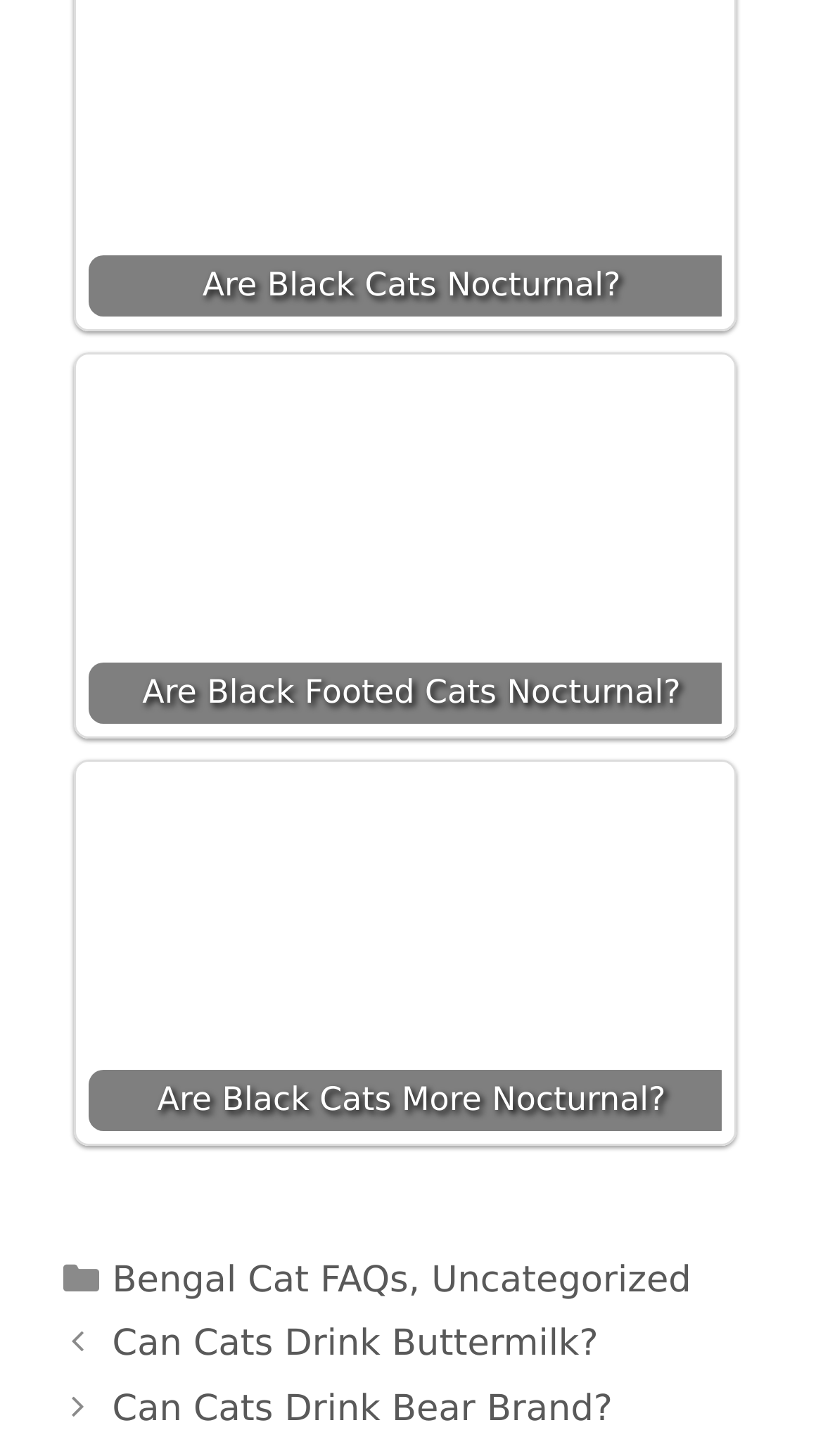Give a one-word or short-phrase answer to the following question: 
What is the topic of the first link?

Black Footed Cats